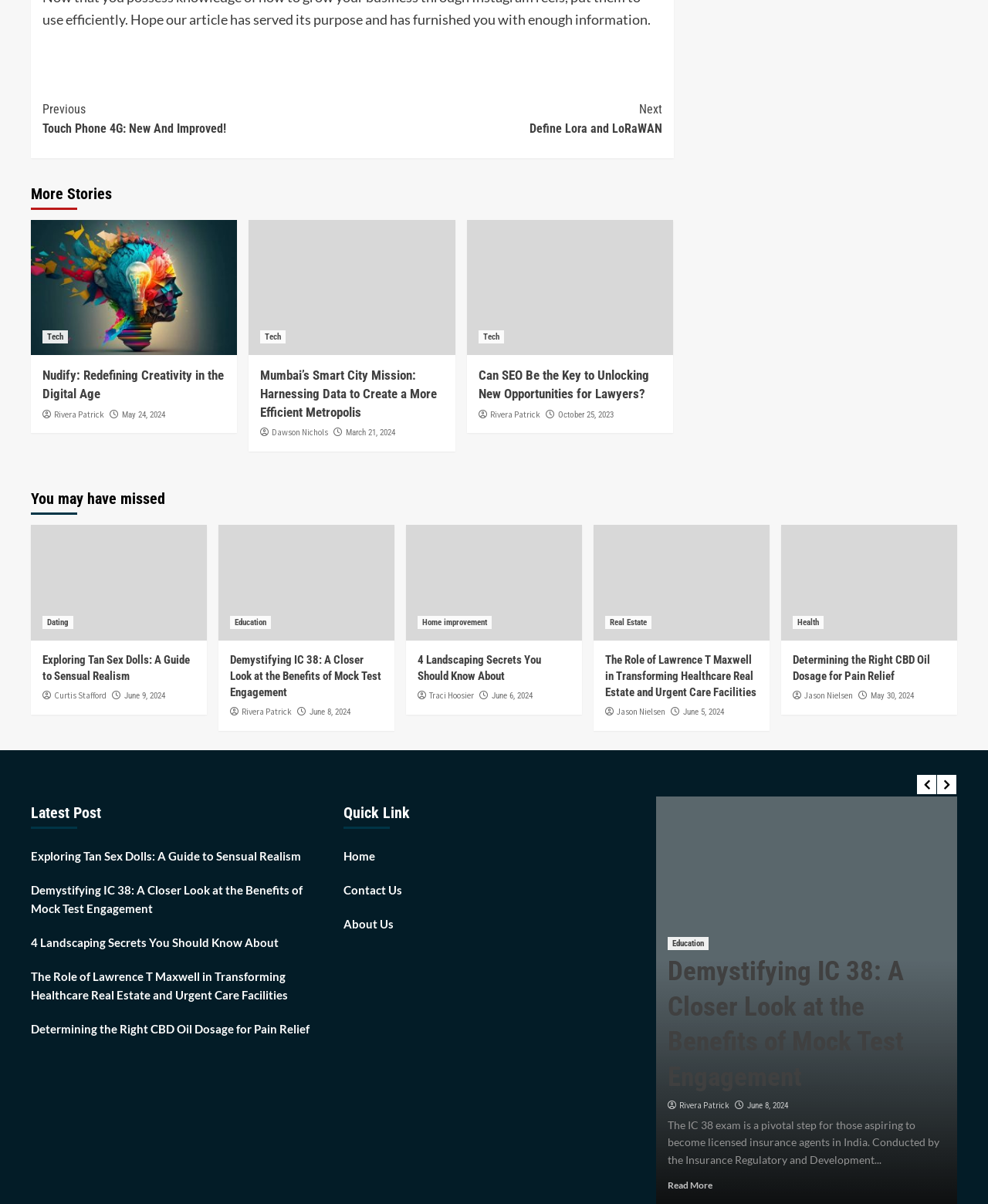Provide the bounding box coordinates for the area that should be clicked to complete the instruction: "Explore 'Tech' category".

[0.043, 0.274, 0.069, 0.285]